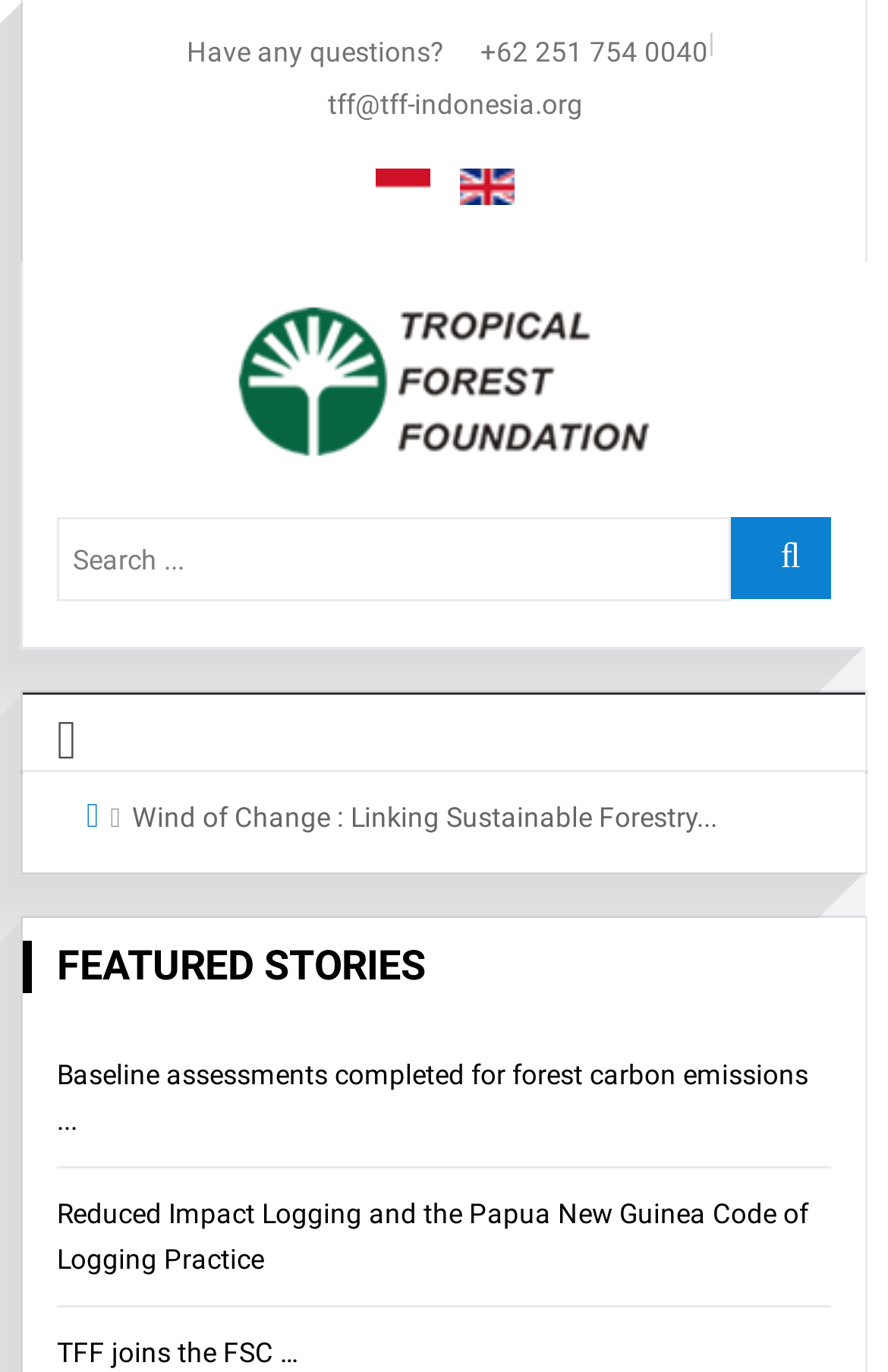Identify the main heading from the webpage and provide its text content.

WIND OF CHANGE : LINKING SUSTAINABLE FORESTRY TO RENEWABLE ENERGY…